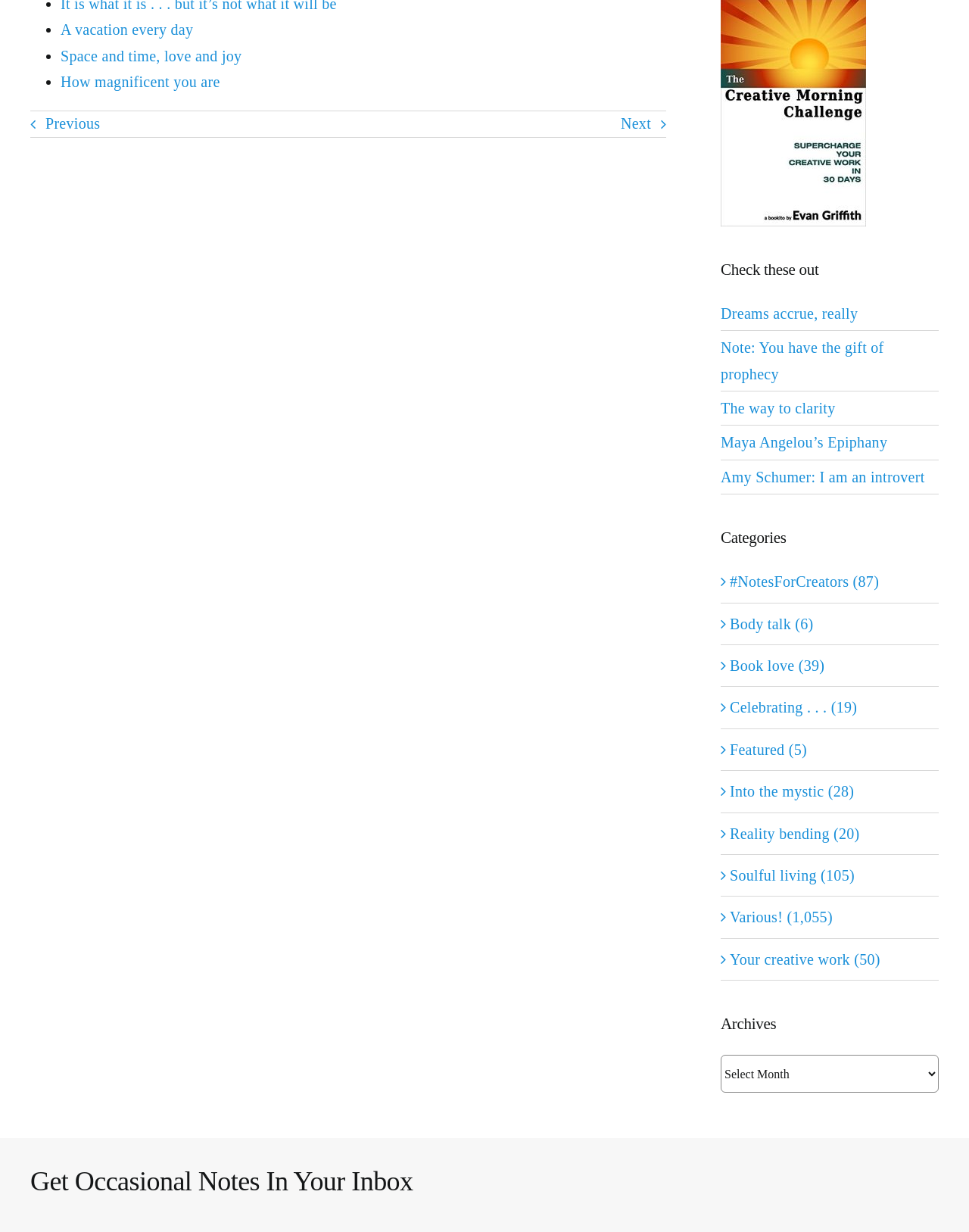Please identify the bounding box coordinates of the area that needs to be clicked to fulfill the following instruction: "Click on Tour Packages."

None